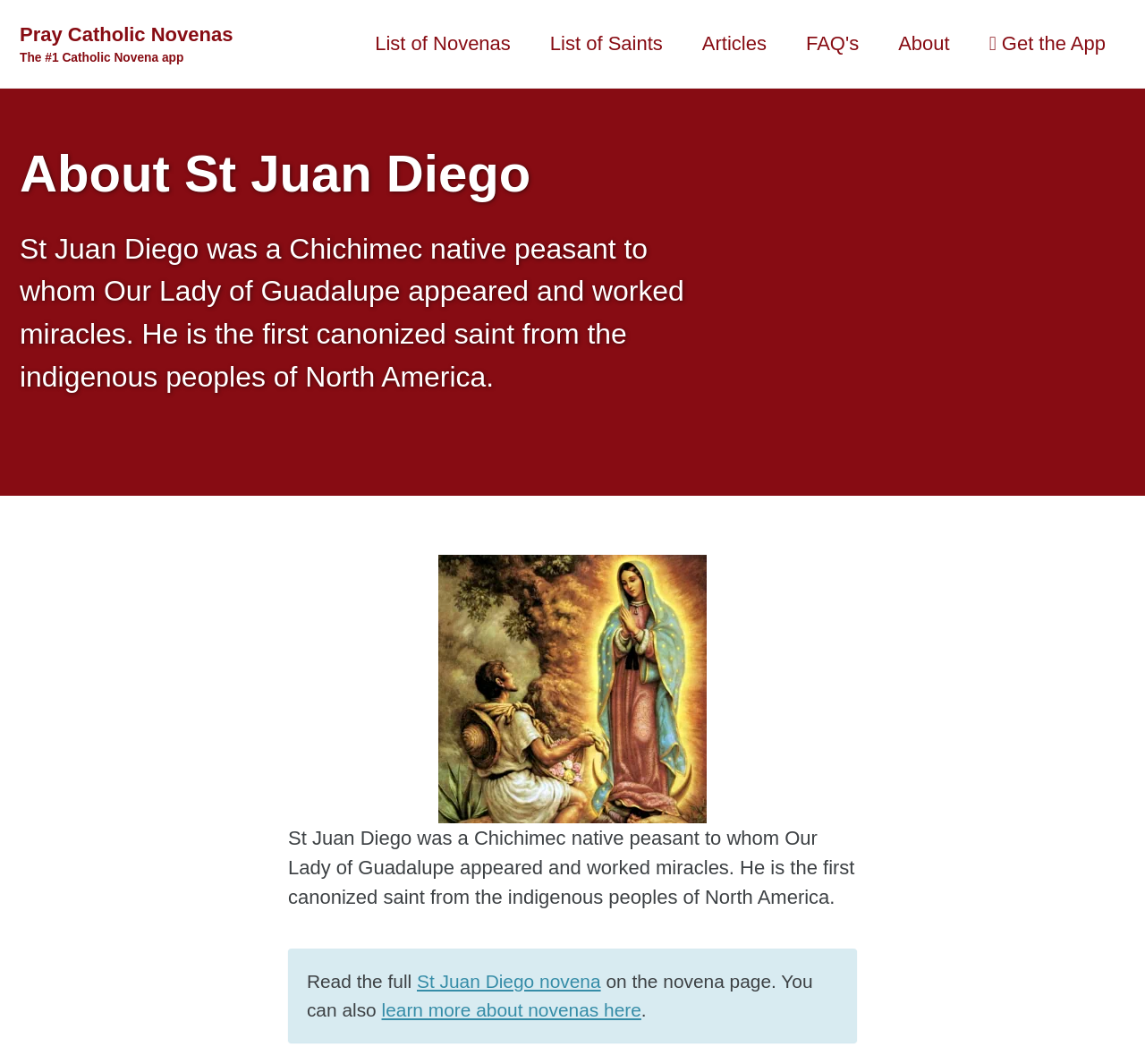Determine the coordinates of the bounding box for the clickable area needed to execute this instruction: "Get the Catholic Novena app".

[0.864, 0.027, 0.966, 0.055]